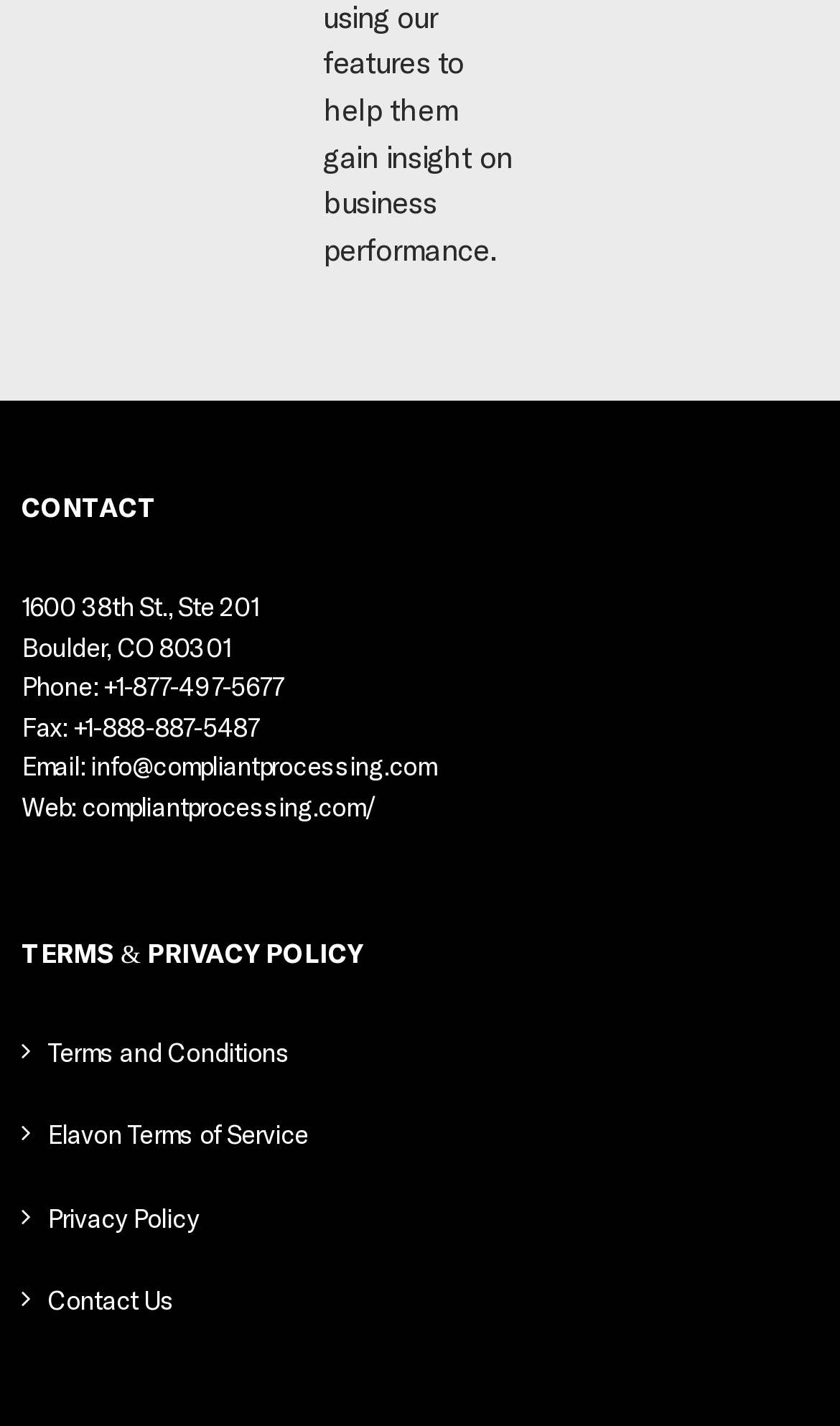Find the bounding box coordinates of the element you need to click on to perform this action: 'Read terms and conditions'. The coordinates should be represented by four float values between 0 and 1, in the format [left, top, right, bottom].

[0.056, 0.724, 0.949, 0.751]